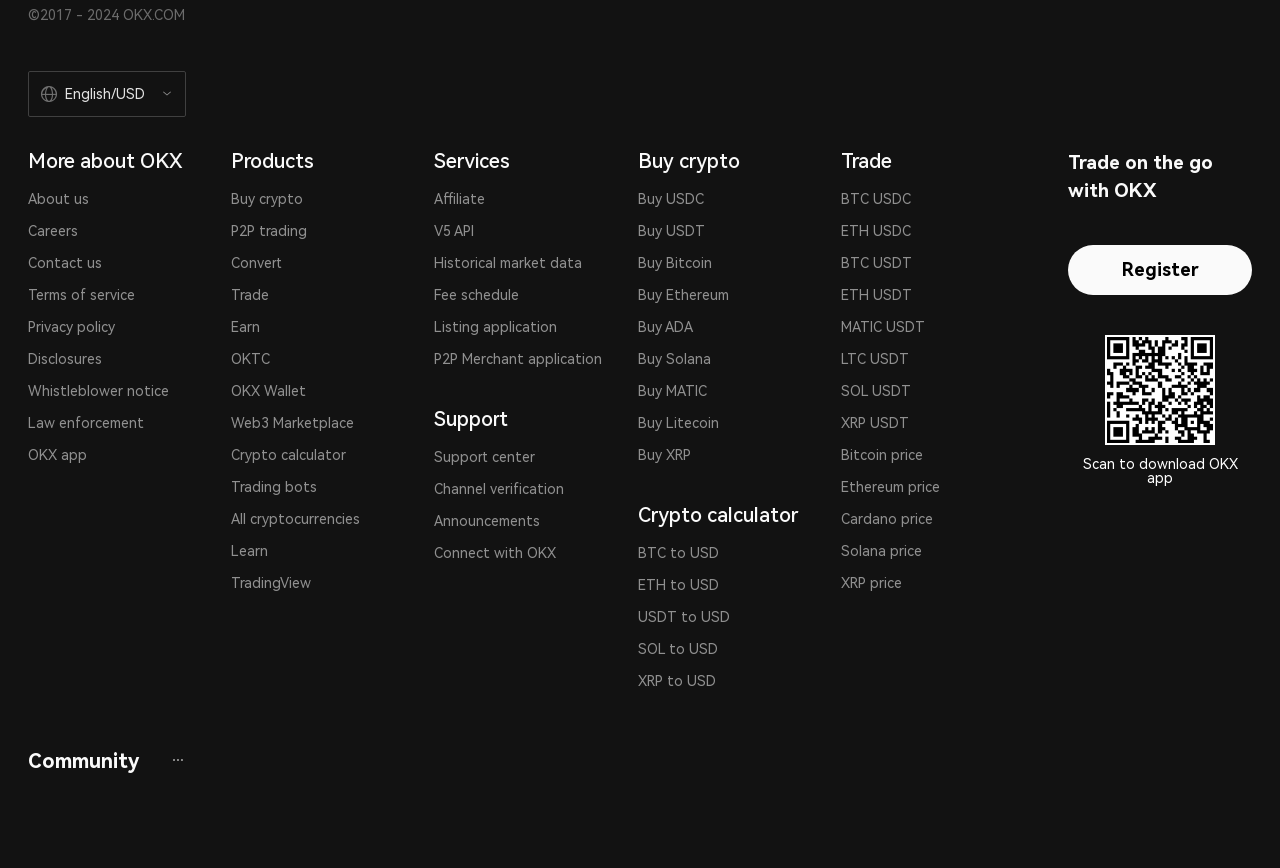Given the description "Terms of service", determine the bounding box of the corresponding UI element.

[0.022, 0.33, 0.156, 0.349]